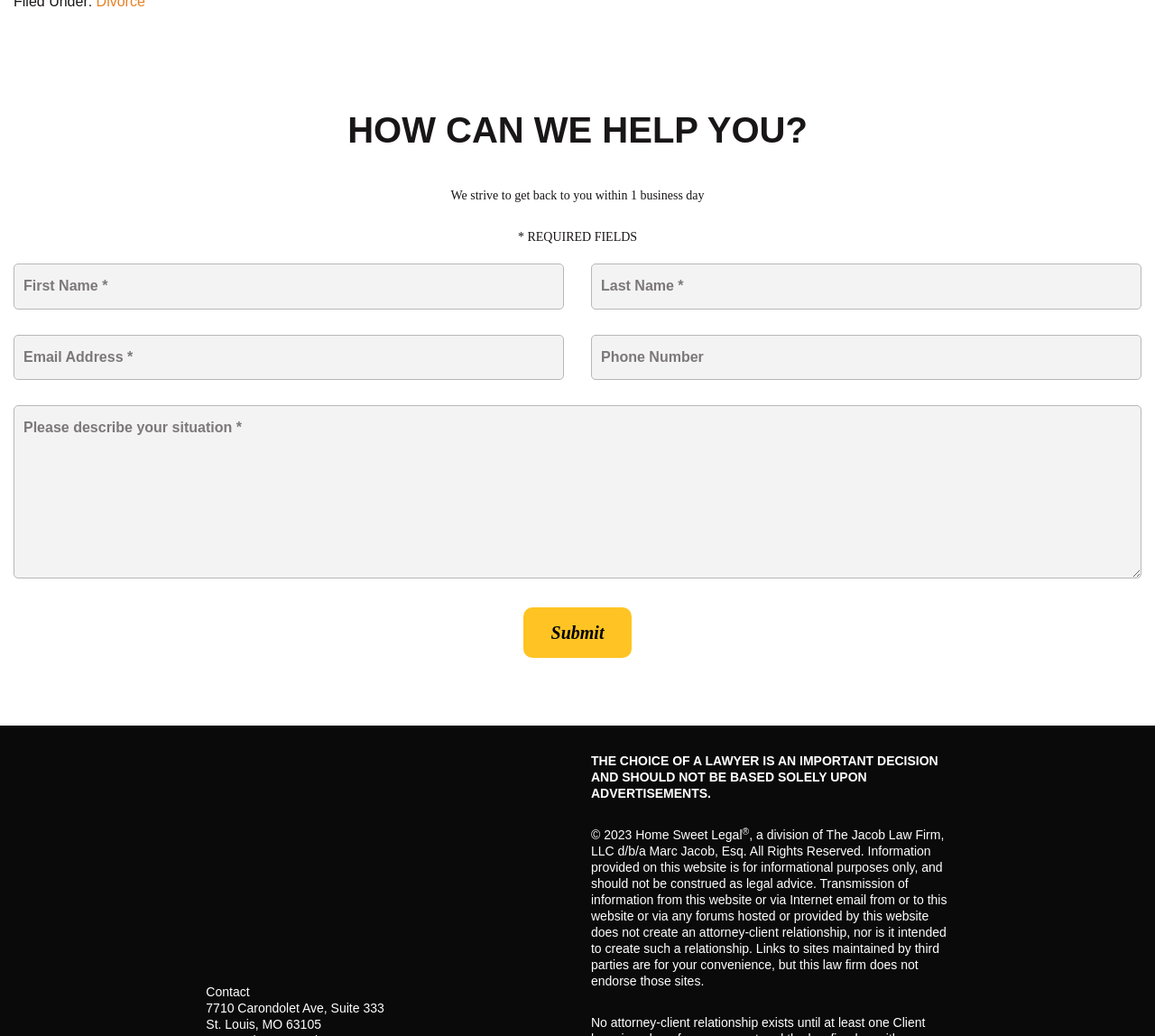Identify the coordinates of the bounding box for the element described below: "name="lf_submit" value="Submit"". Return the coordinates as four float numbers between 0 and 1: [left, top, right, bottom].

[0.453, 0.587, 0.547, 0.635]